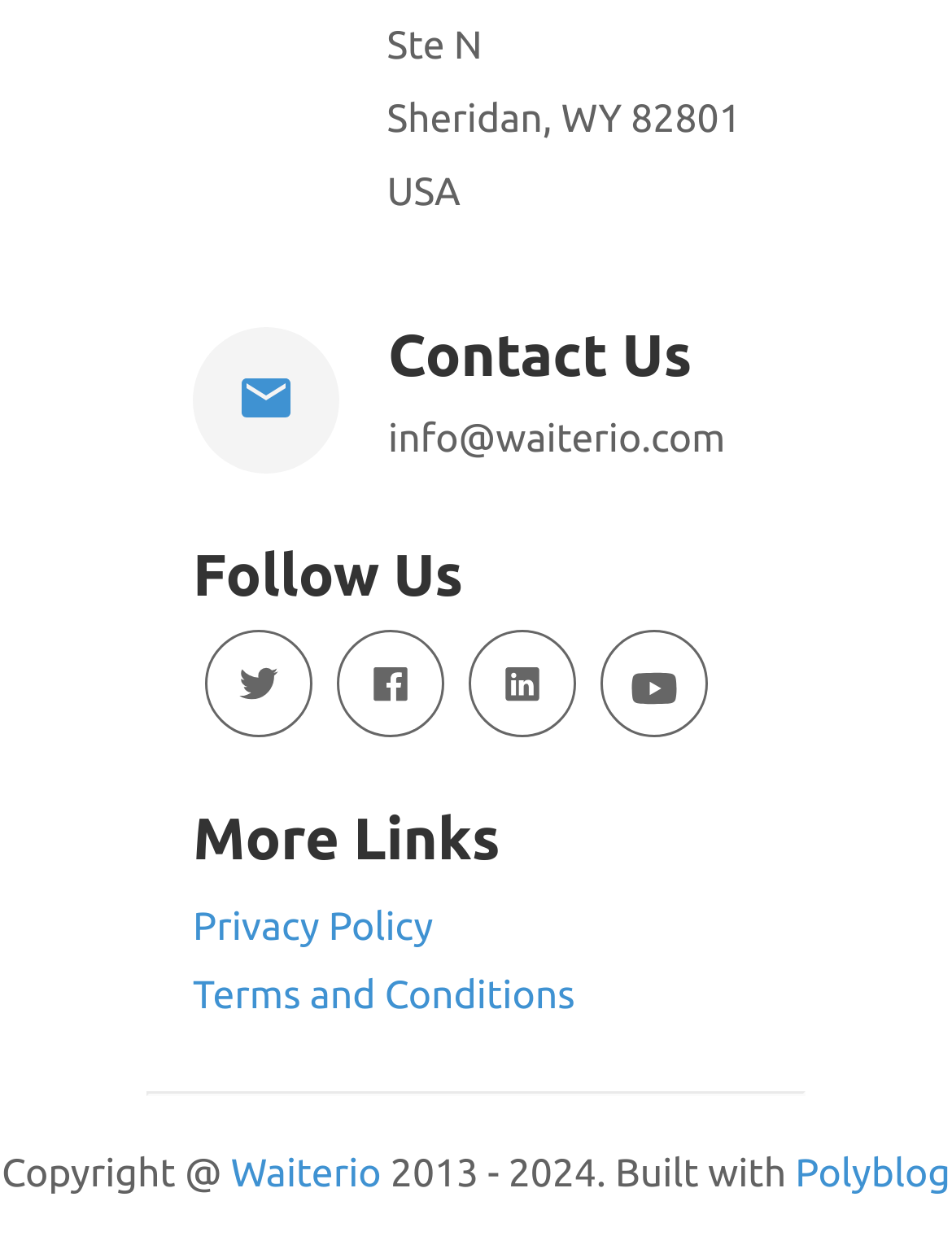What is the email address to contact Waiterio?
Your answer should be a single word or phrase derived from the screenshot.

info@waiterio.com